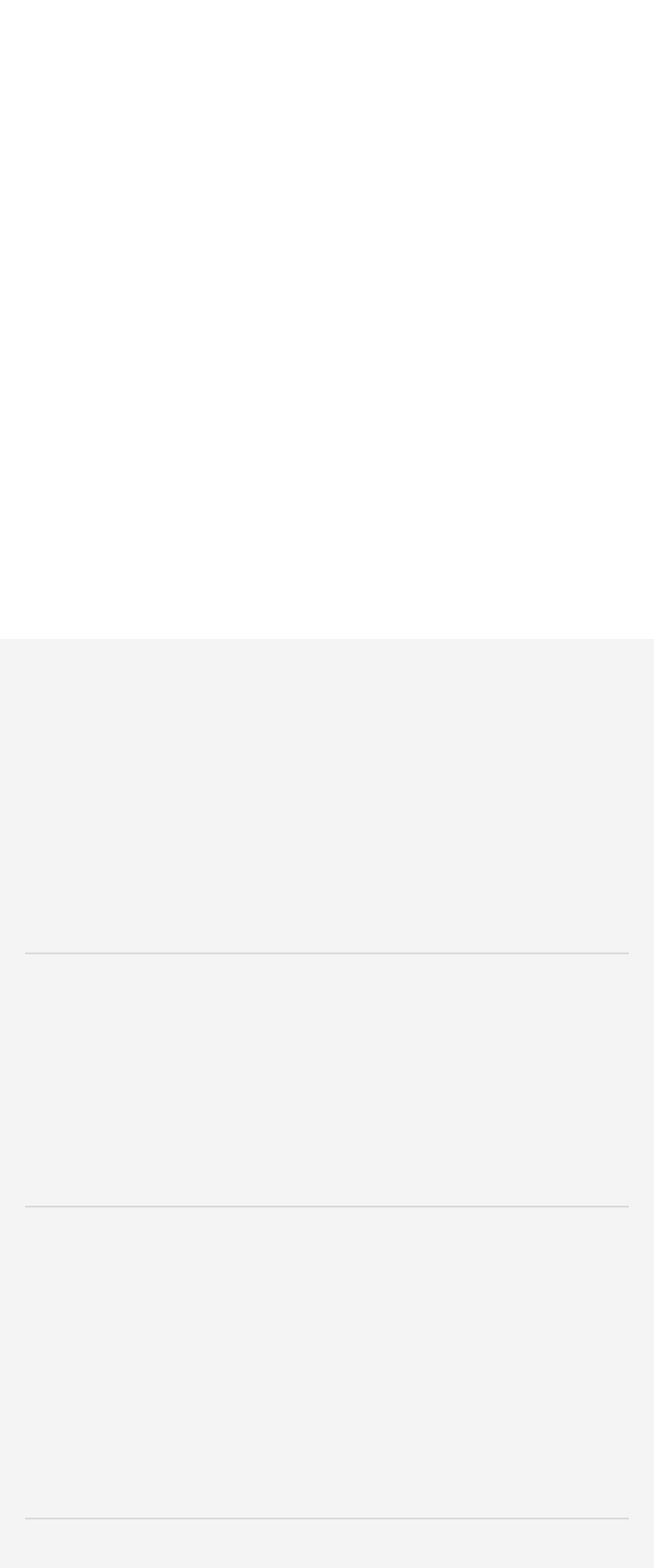Specify the bounding box coordinates for the region that must be clicked to perform the given instruction: "Go to COMPANY".

[0.038, 0.451, 0.962, 0.489]